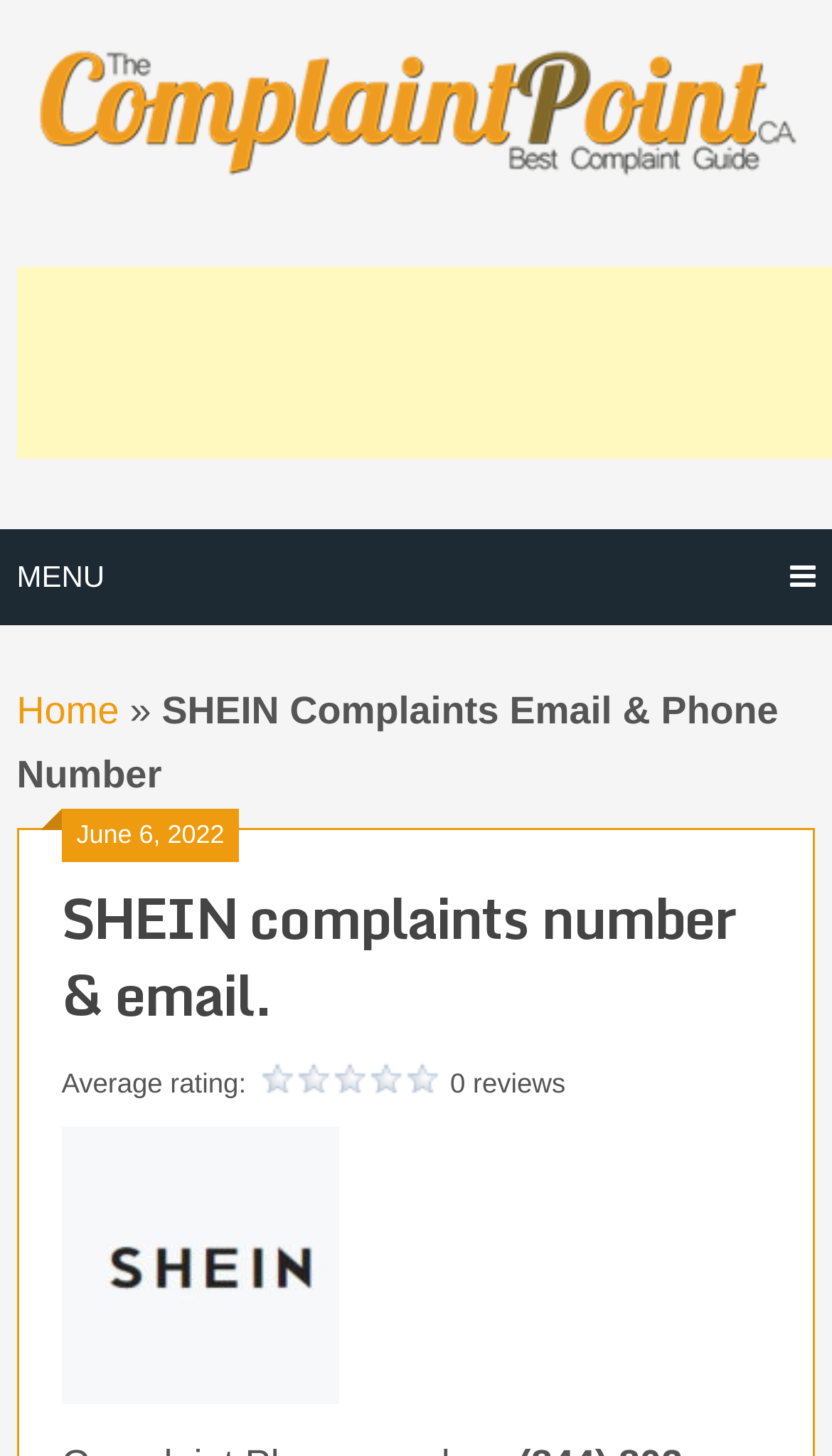Please provide a detailed answer to the question below by examining the image:
How many reviews are available for the company?

The number of reviews available for the company can be found in the static text '0 reviews' which is located below the average rating.